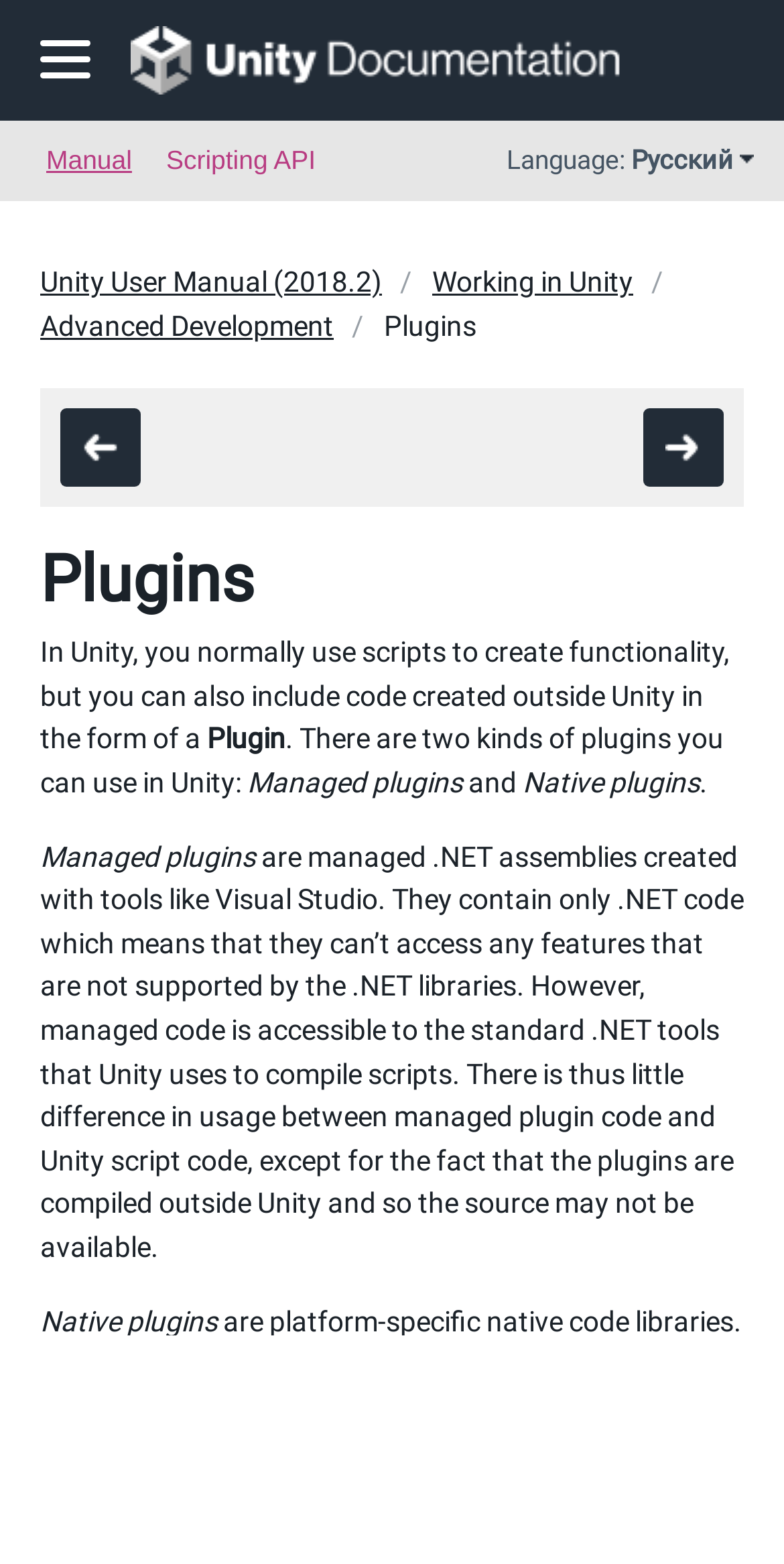Bounding box coordinates must be specified in the format (top-left x, top-left y, bottom-right x, bottom-right y). All values should be floating point numbers between 0 and 1. What are the bounding box coordinates of the UI element described as: Scripting API

[0.212, 0.077, 0.403, 0.129]